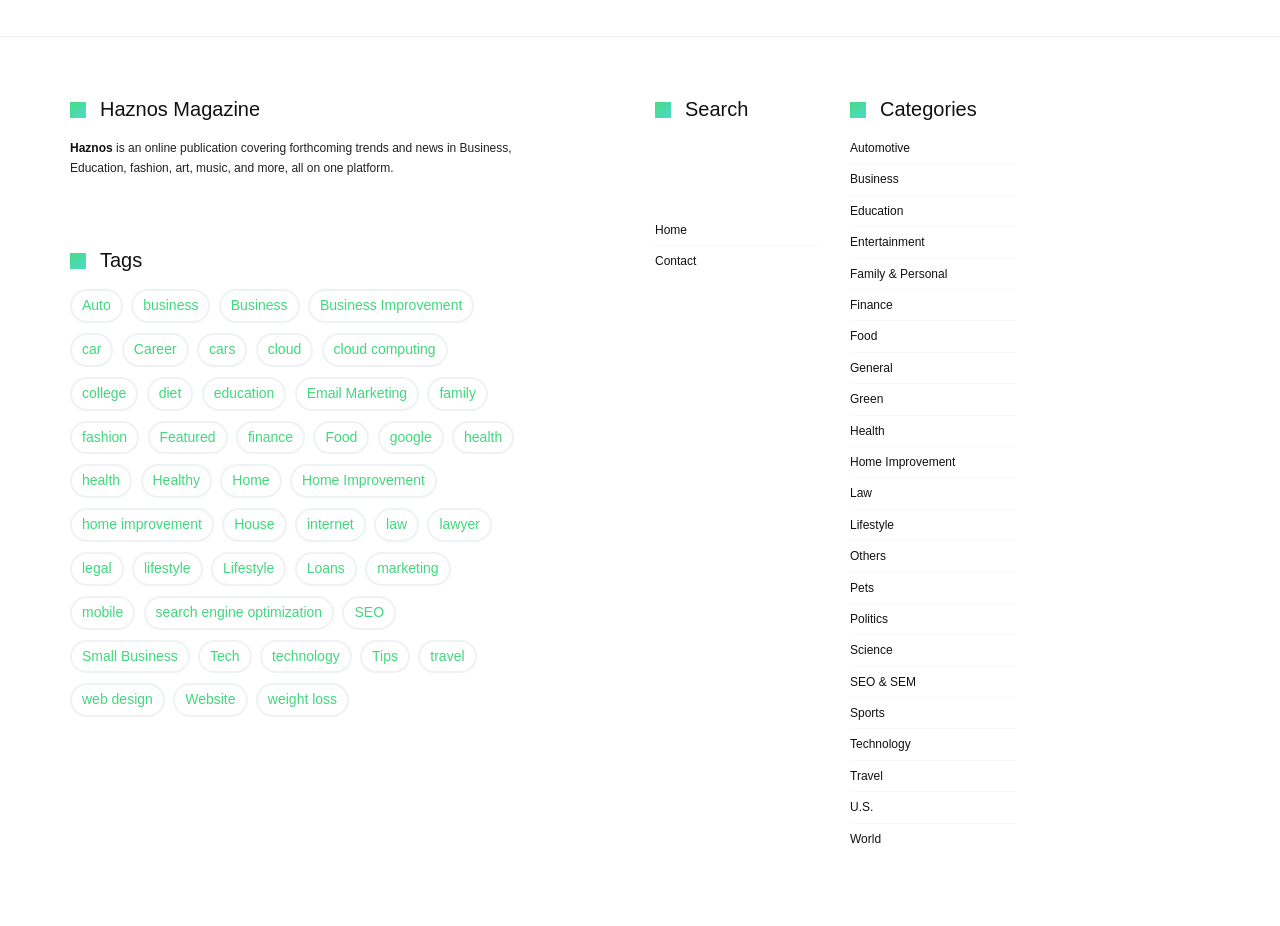What is the name of the first tag listed?
Please give a detailed answer to the question using the information shown in the image.

The first tag listed in the 'Tags' section is 'Auto (15 items)', indicating that the name of the first tag is 'Auto'.